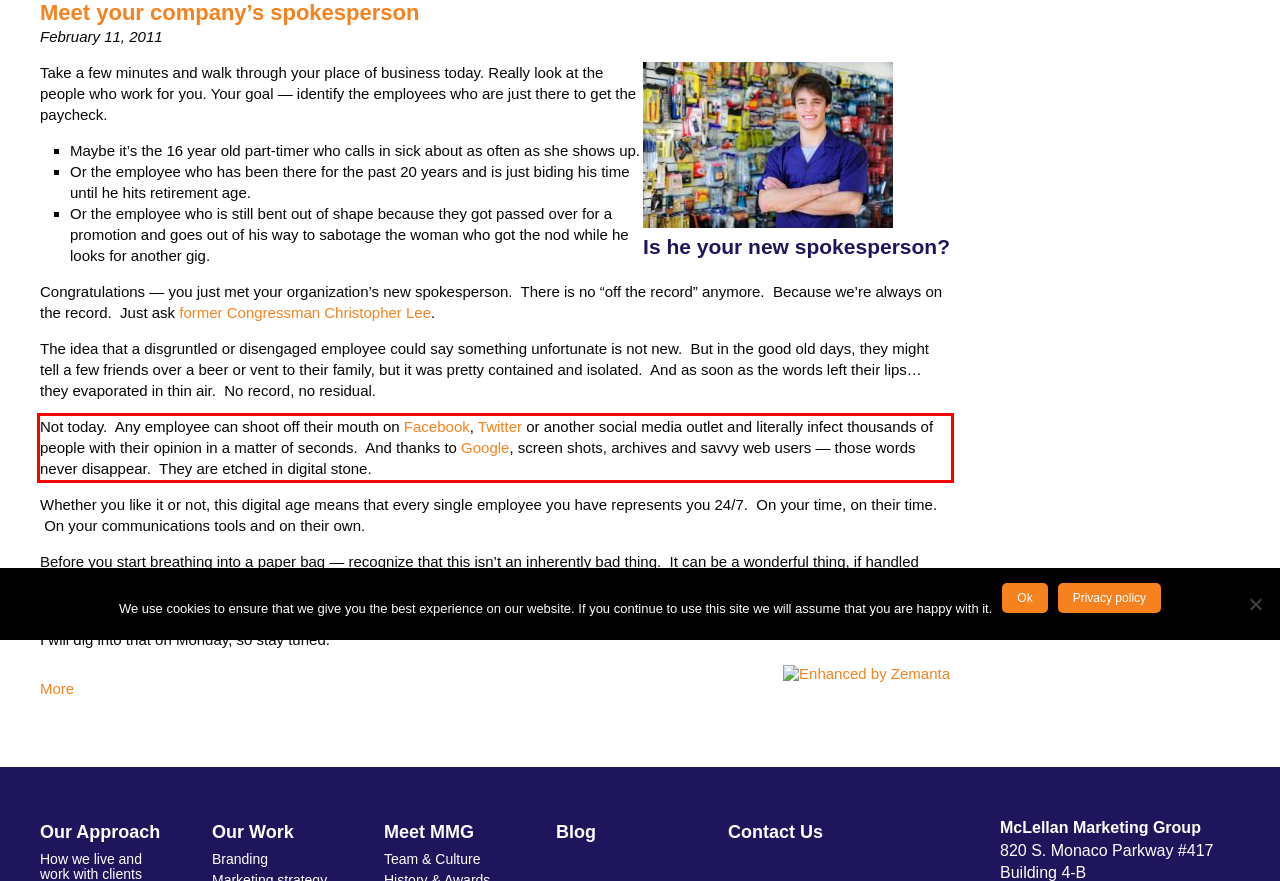Analyze the screenshot of the webpage that features a red bounding box and recognize the text content enclosed within this red bounding box.

Not today. Any employee can shoot off their mouth on Facebook, Twitter or another social media outlet and literally infect thousands of people with their opinion in a matter of seconds. And thanks to Google, screen shots, archives and savvy web users — those words never disappear. They are etched in digital stone.